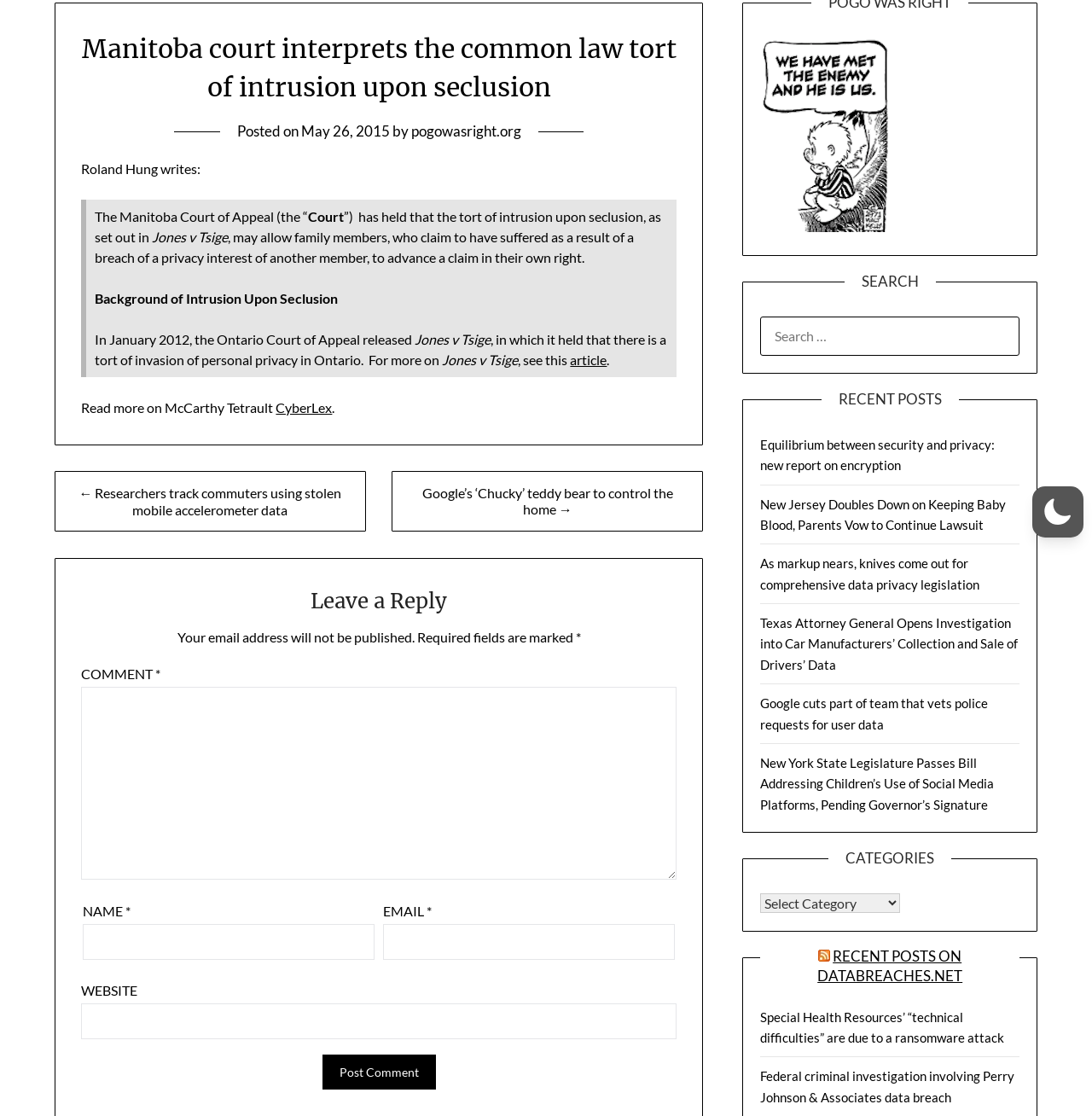Please determine the bounding box of the UI element that matches this description: parent_node: WEBSITE name="url". The coordinates should be given as (top-left x, top-left y, bottom-right x, bottom-right y), with all values between 0 and 1.

[0.075, 0.899, 0.619, 0.931]